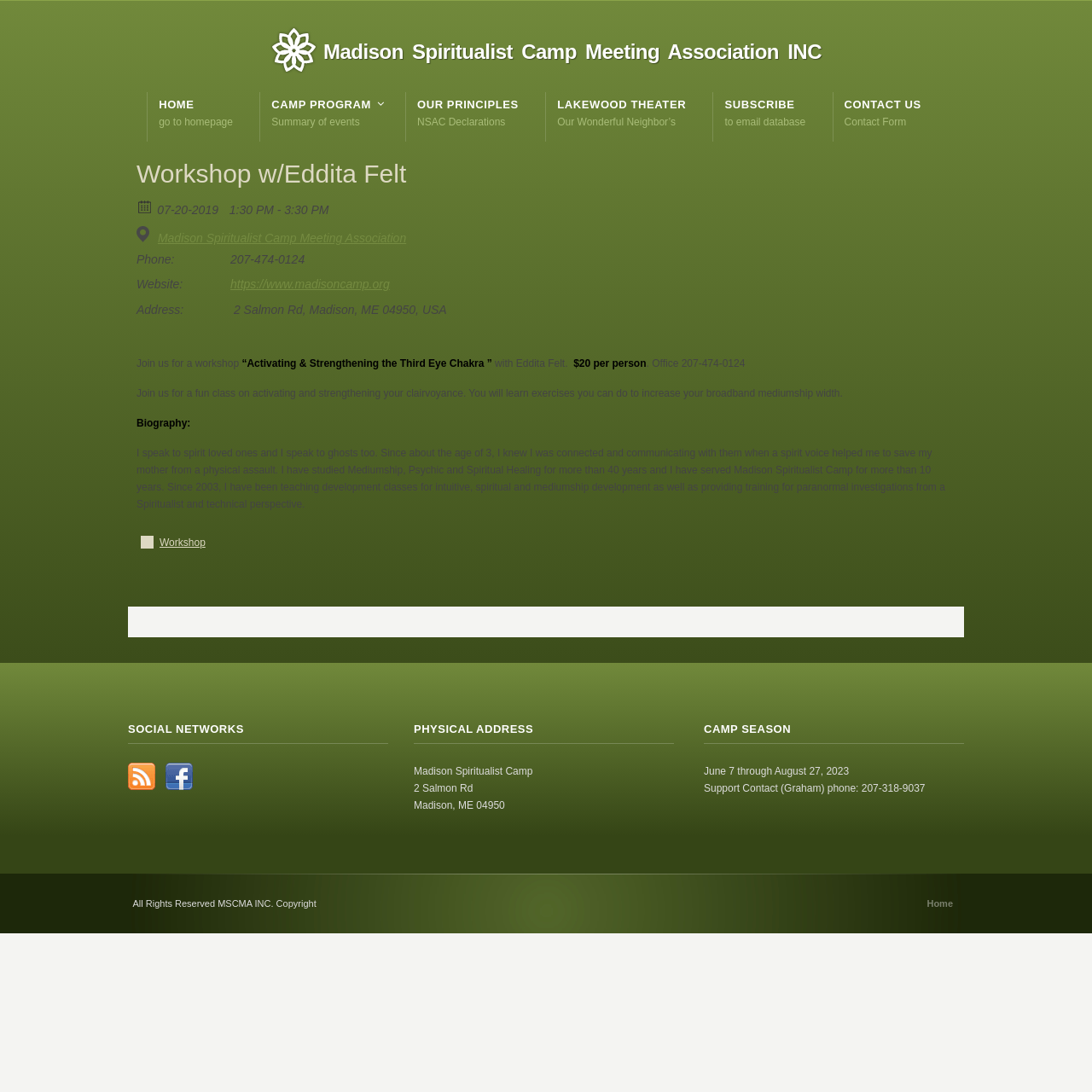Provide the bounding box coordinates for the specified HTML element described in this description: "Contact UsContact Form". The coordinates should be four float numbers ranging from 0 to 1, in the format [left, top, right, bottom].

[0.773, 0.088, 0.844, 0.117]